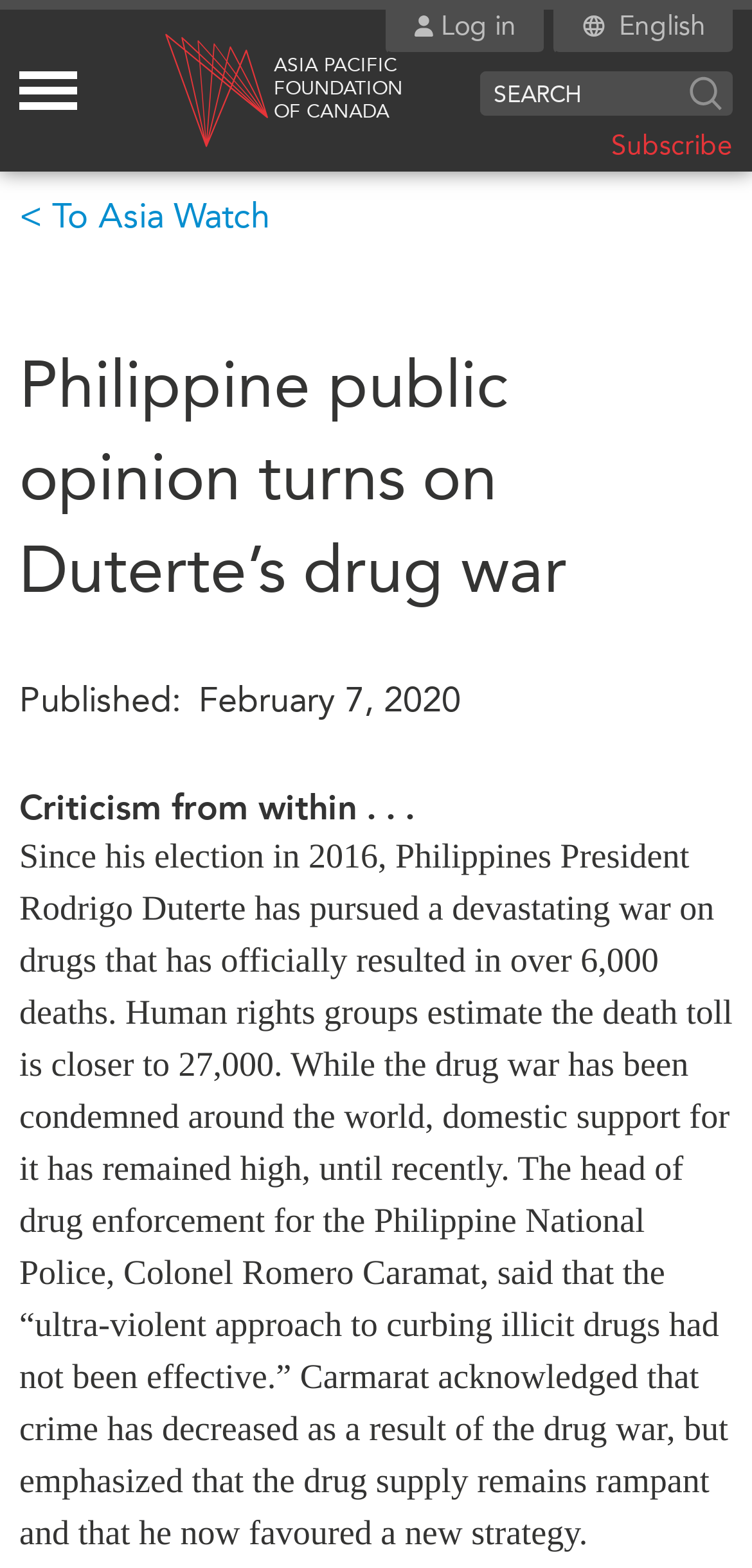Provide the text content of the webpage's main heading.

Philippine public opinion turns on Duterte’s drug war